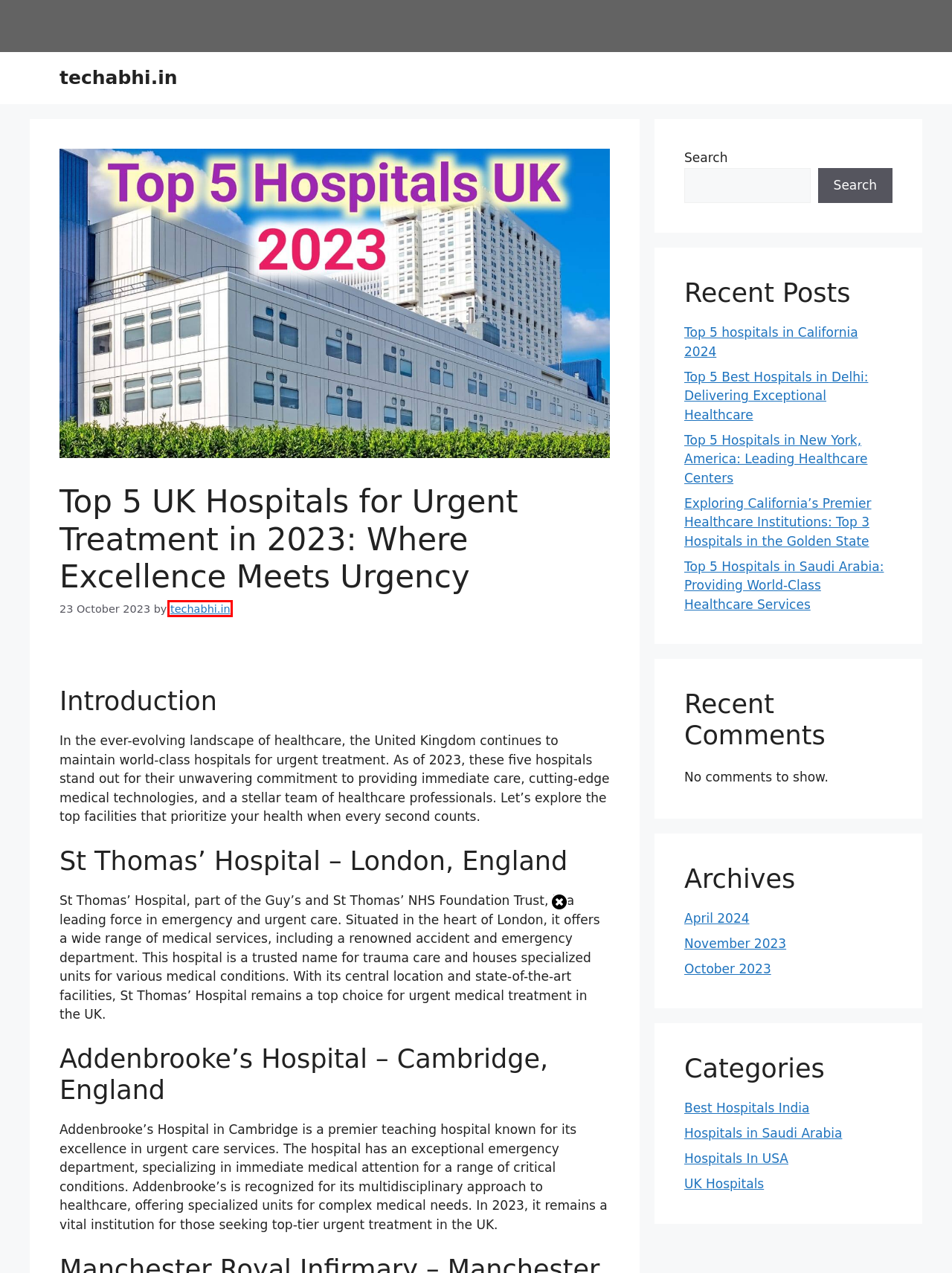Examine the screenshot of a webpage featuring a red bounding box and identify the best matching webpage description for the new page that results from clicking the element within the box. Here are the options:
A. April 2024 – techabhi.in
B. Hospitals in Saudi Arabia – techabhi.in
C. techabhi.in – techabhi.in
D. November 2023 – techabhi.in
E. Top 5 Hospitals in New York, America: Leading Healthcare Centers – techabhi.in
F. UK Hospitals – techabhi.in
G. Hospitals In USA – techabhi.in
H. October 2023 – techabhi.in

C